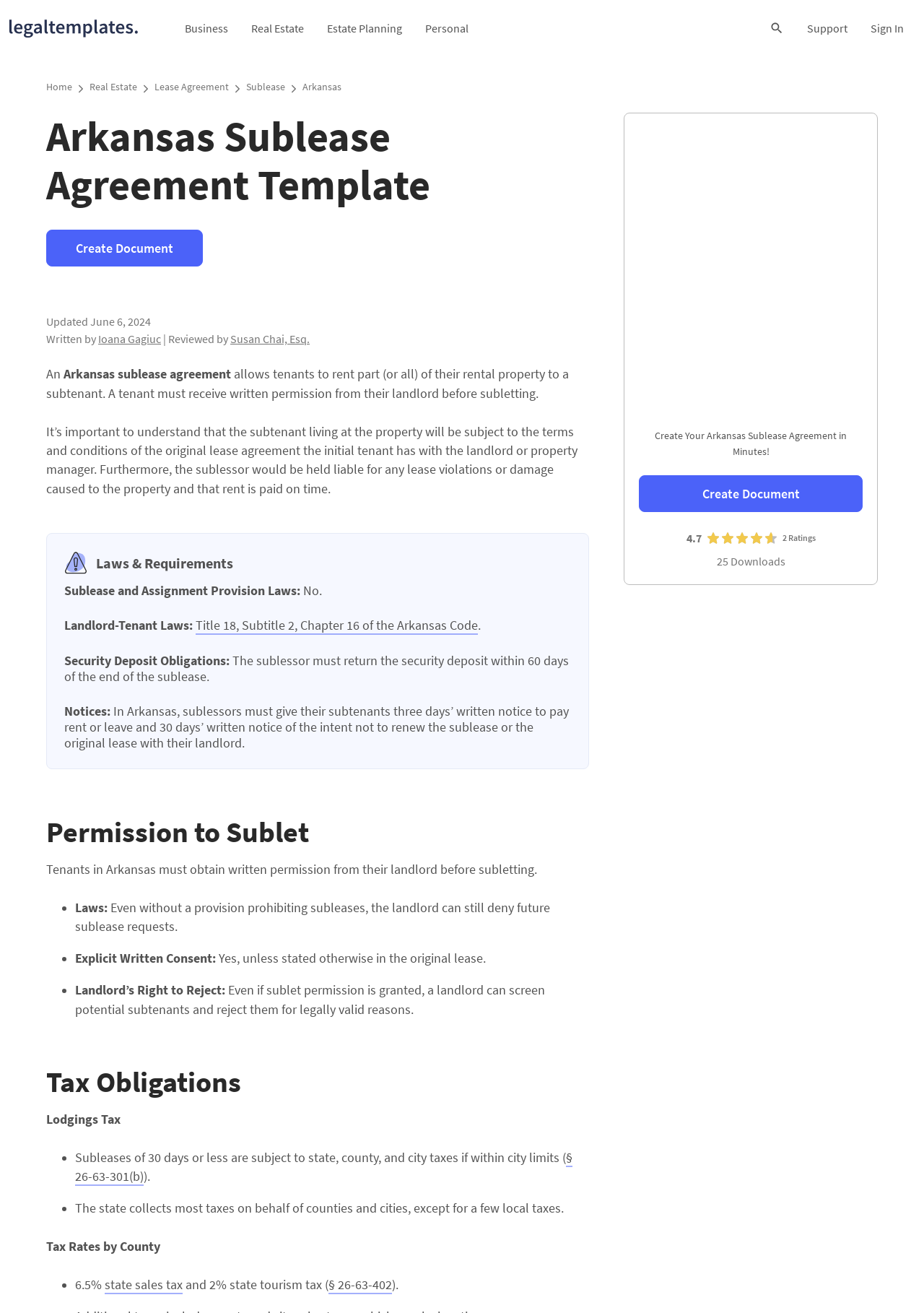Please find the bounding box coordinates of the element that needs to be clicked to perform the following instruction: "Create an Arkansas sublease agreement template". The bounding box coordinates should be four float numbers between 0 and 1, represented as [left, top, right, bottom].

[0.691, 0.362, 0.934, 0.39]